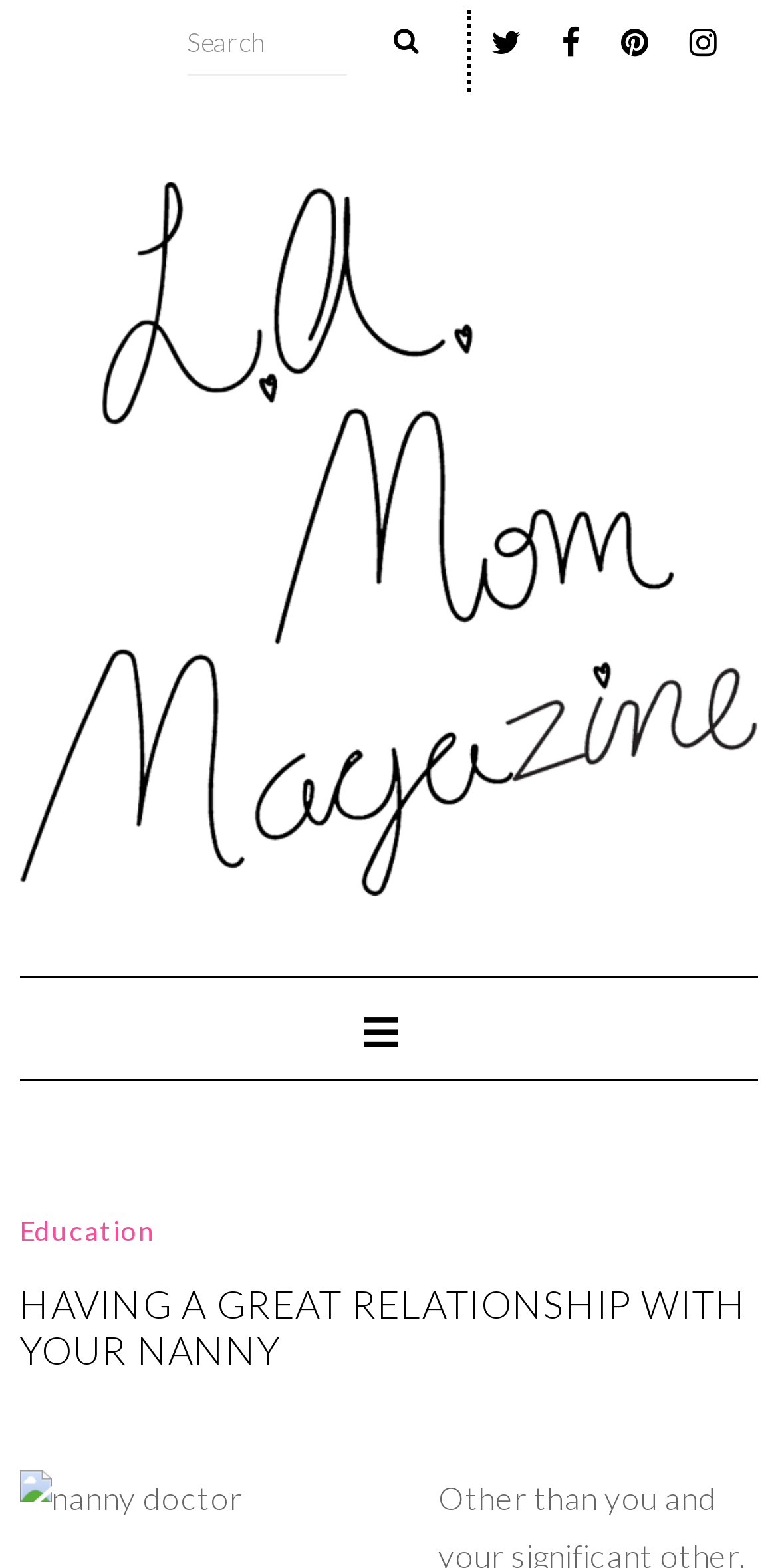What is the category of the article?
Provide a concise answer using a single word or phrase based on the image.

Education